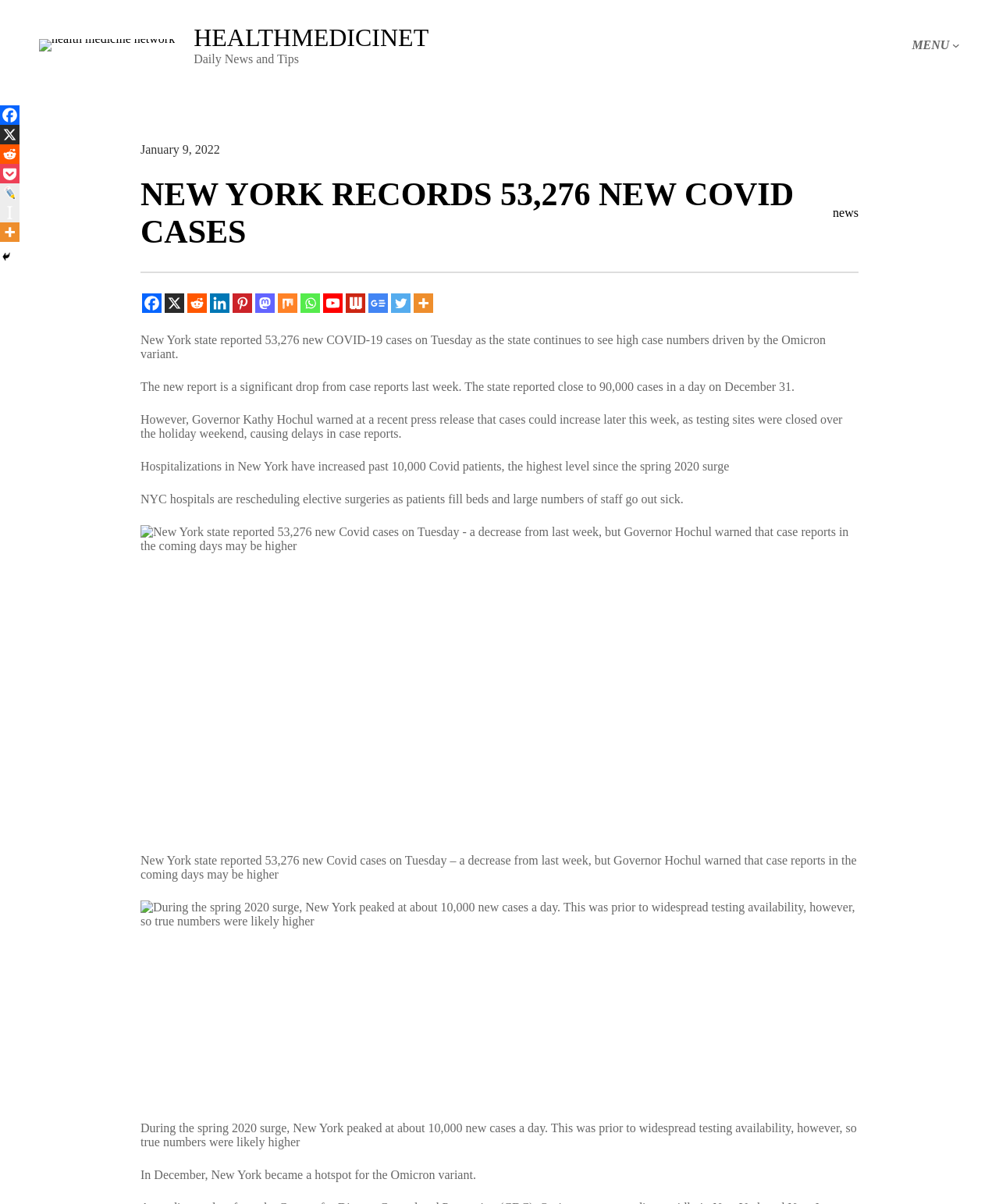Determine the bounding box coordinates of the target area to click to execute the following instruction: "Click the 'Facebook' link."

[0.142, 0.244, 0.162, 0.26]